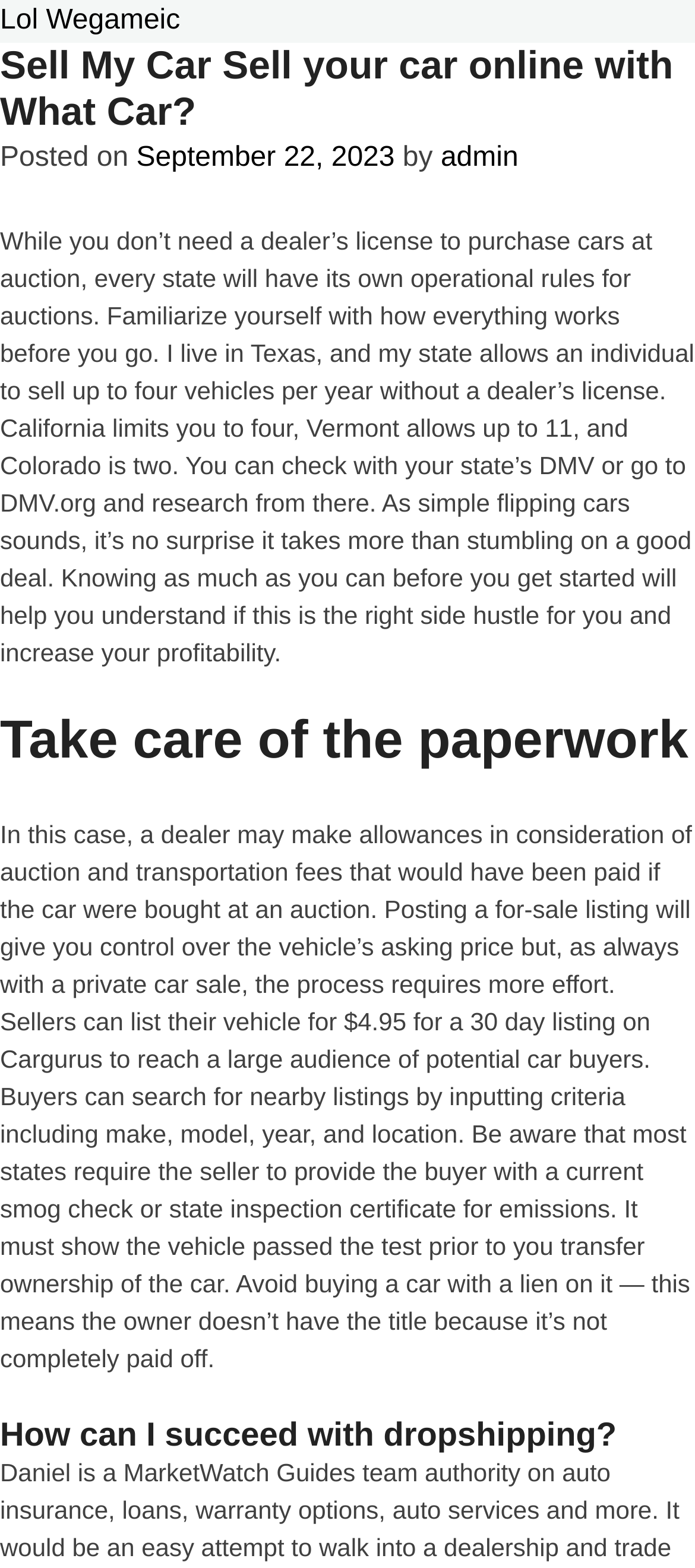Find the main header of the webpage and produce its text content.

Sell My Car Sell your car online with What Car?